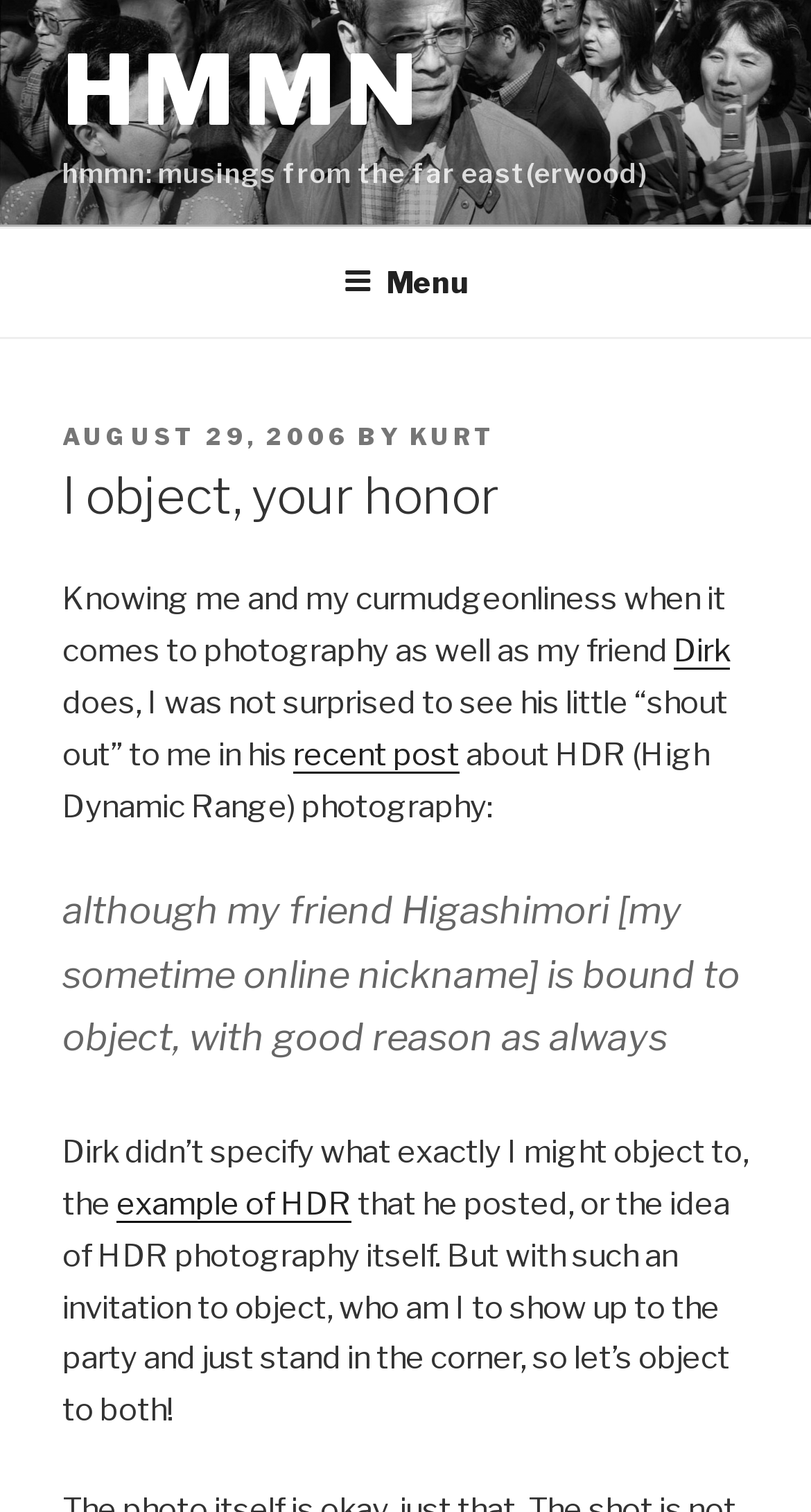Please specify the bounding box coordinates in the format (top-left x, top-left y, bottom-right x, bottom-right y), with all values as floating point numbers between 0 and 1. Identify the bounding box of the UI element described by: 1-506-381-5845

None